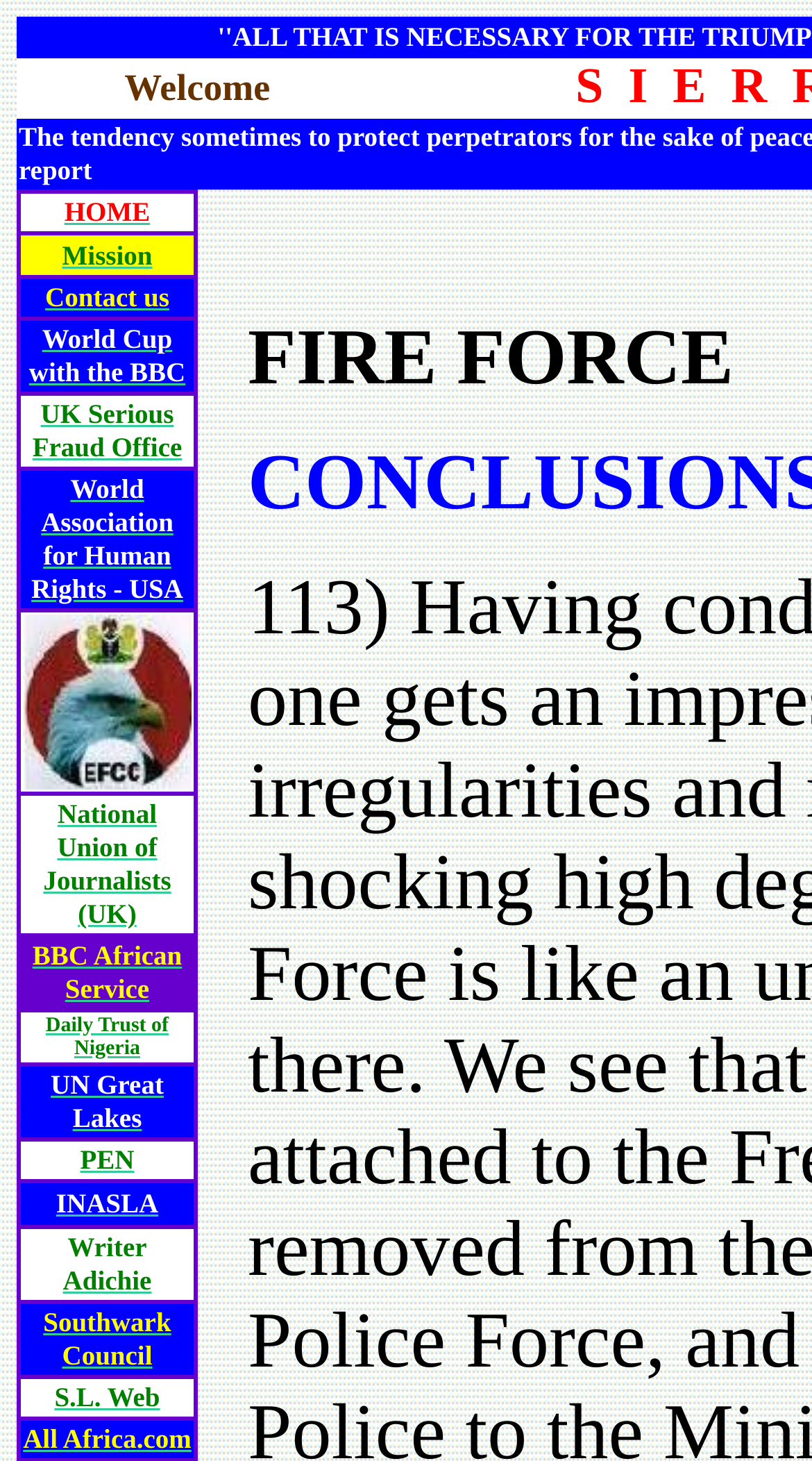How many links are there in the webpage?
Answer the question with detailed information derived from the image.

There are 19 links in the webpage, each located inside a grid cell with a unique bounding box coordinate. These links are arranged vertically and are labeled as 'HOME', 'Mission', 'Contact us', and so on.